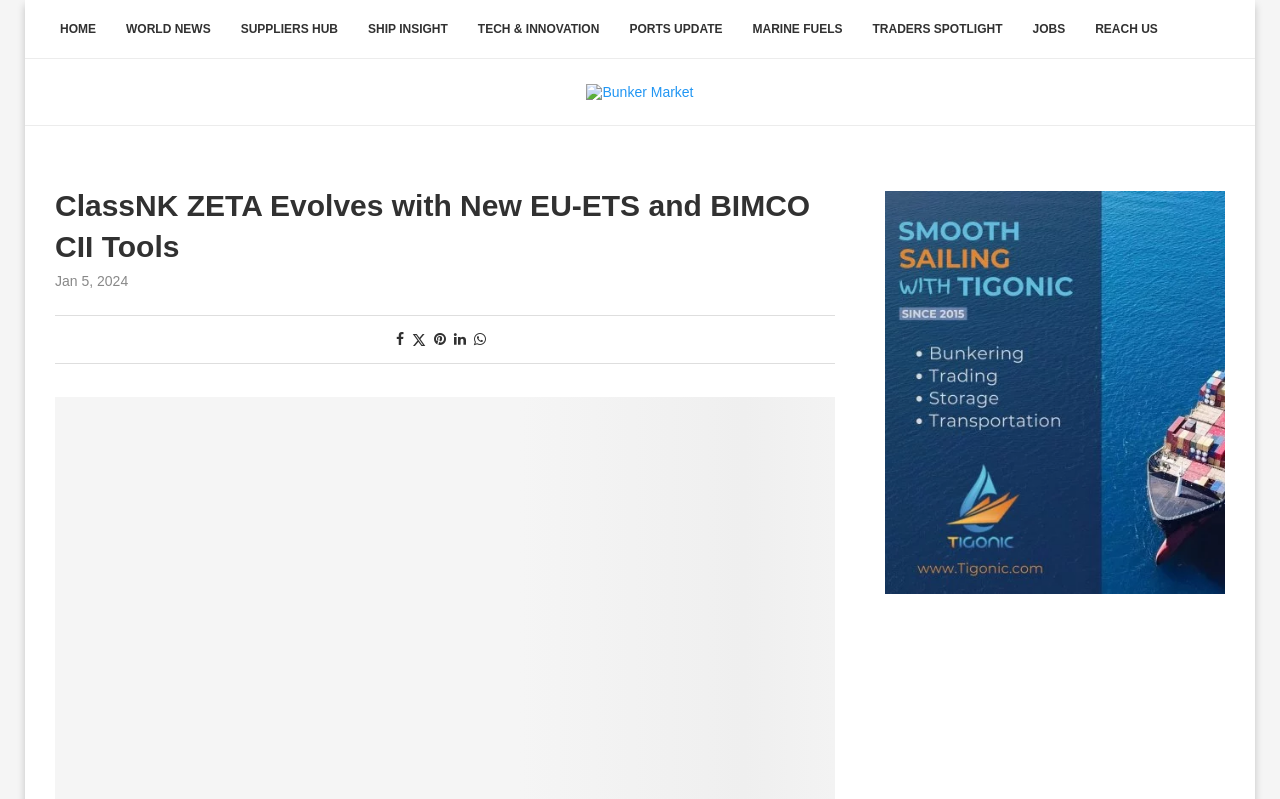Given the description "Ship Insight", determine the bounding box of the corresponding UI element.

[0.276, 0.0, 0.362, 0.074]